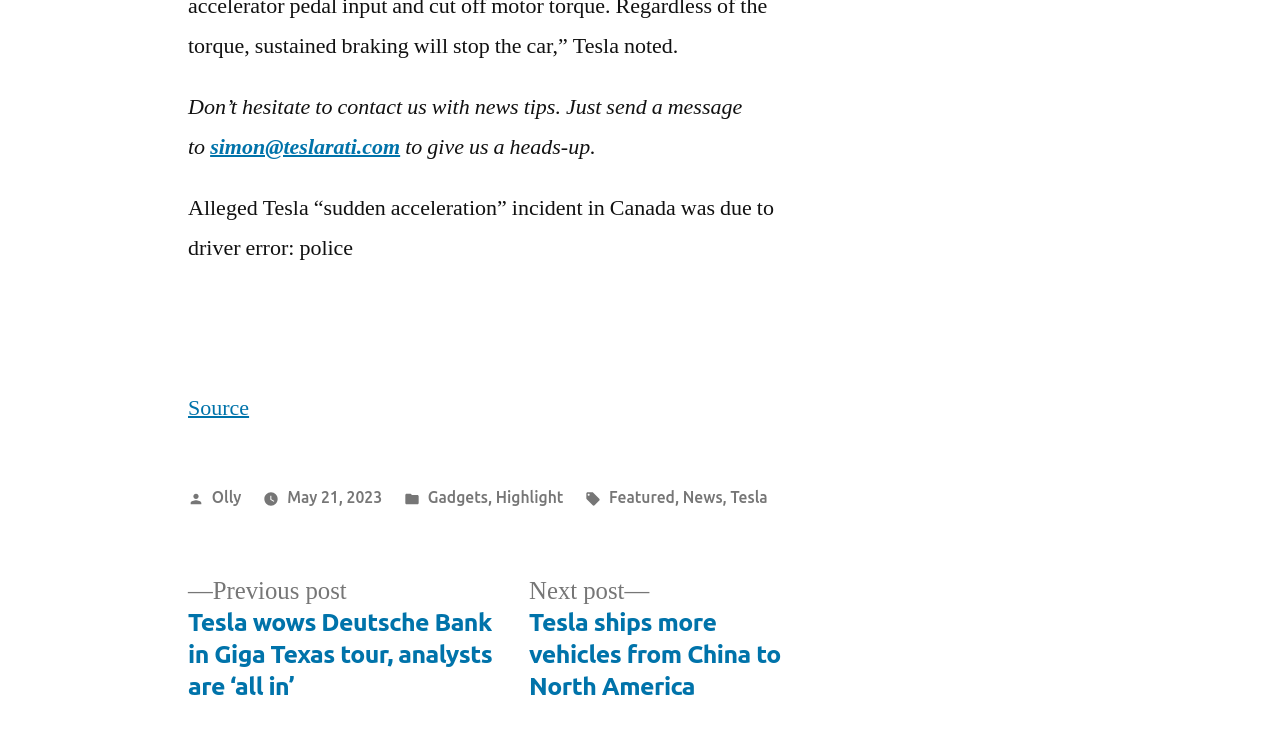Using the description: "Featured", determine the UI element's bounding box coordinates. Ensure the coordinates are in the format of four float numbers between 0 and 1, i.e., [left, top, right, bottom].

[0.476, 0.664, 0.527, 0.689]